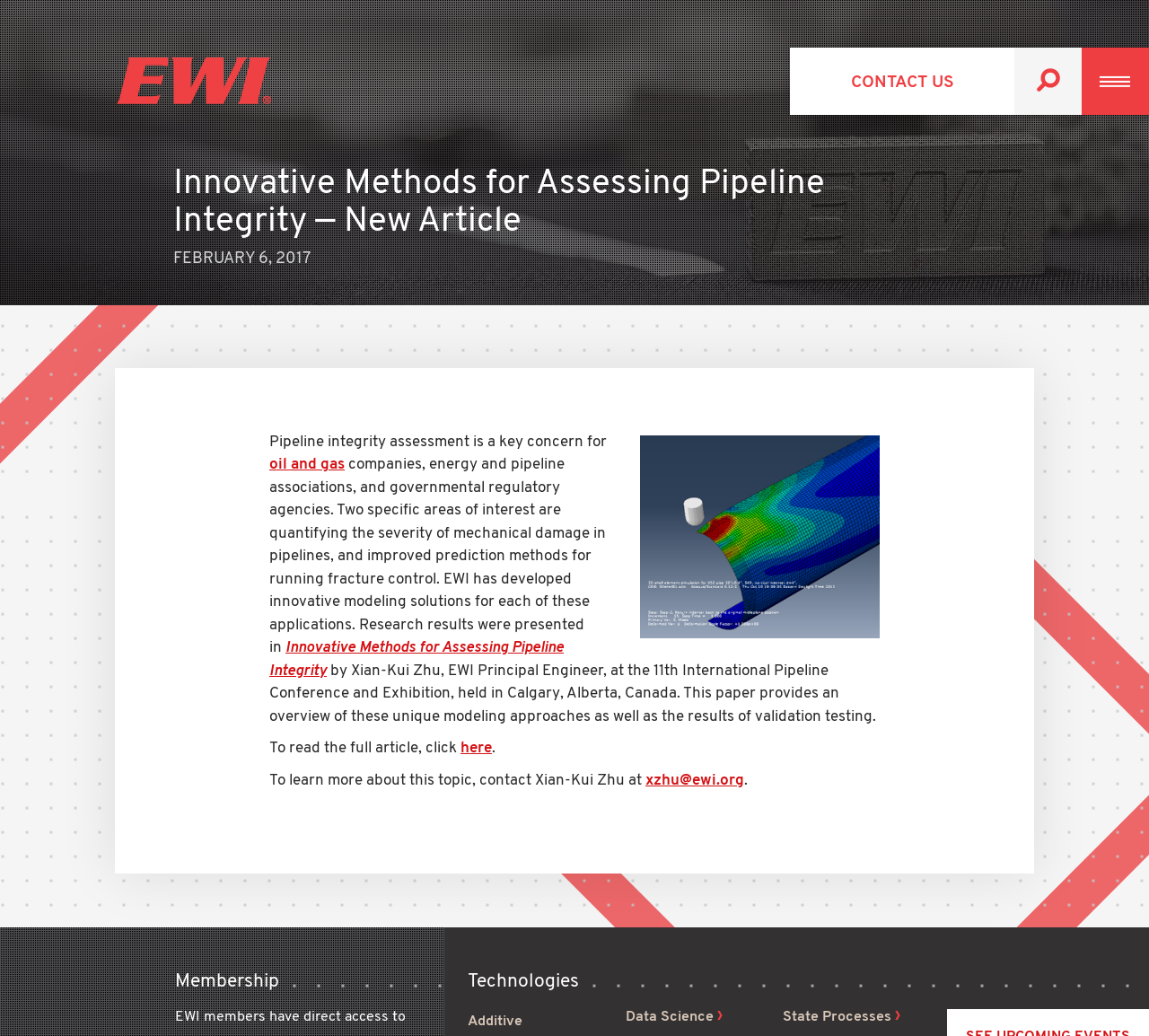Determine the bounding box coordinates of the UI element described below. Use the format (top-left x, top-left y, bottom-right x, bottom-right y) with floating point numbers between 0 and 1: Search

[0.883, 0.046, 0.941, 0.111]